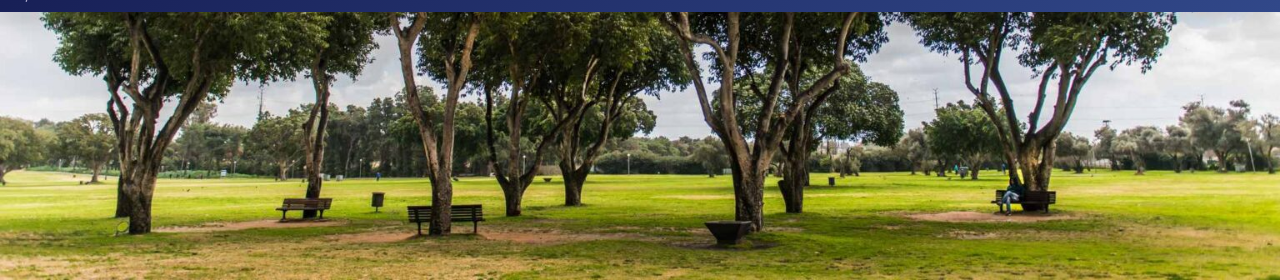What is the purpose of the benches under the trees?
Give a single word or phrase answer based on the content of the image.

To relax and enjoy